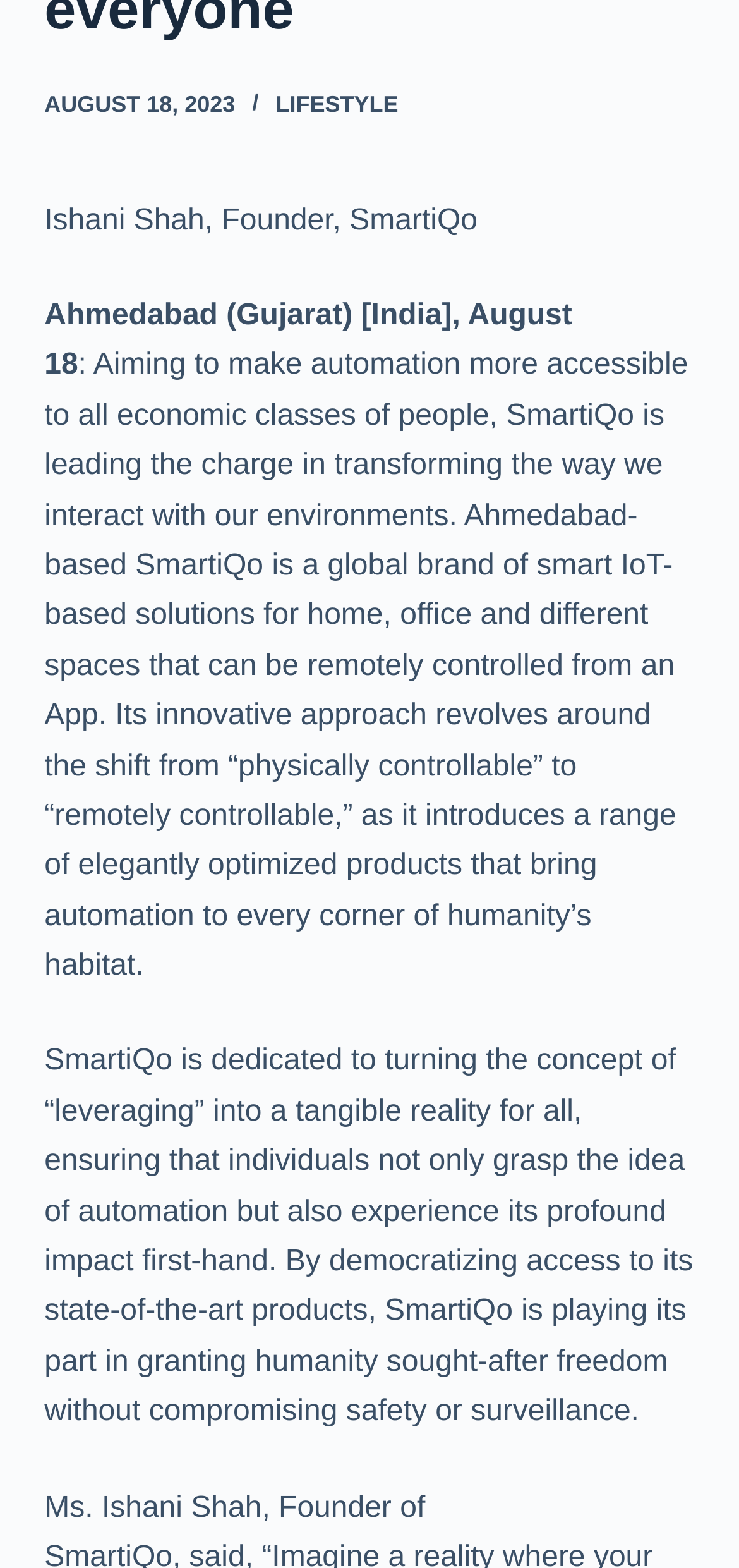Using the webpage screenshot and the element description Lifestyle, determine the bounding box coordinates. Specify the coordinates in the format (top-left x, top-left y, bottom-right x, bottom-right y) with values ranging from 0 to 1.

[0.373, 0.058, 0.539, 0.075]